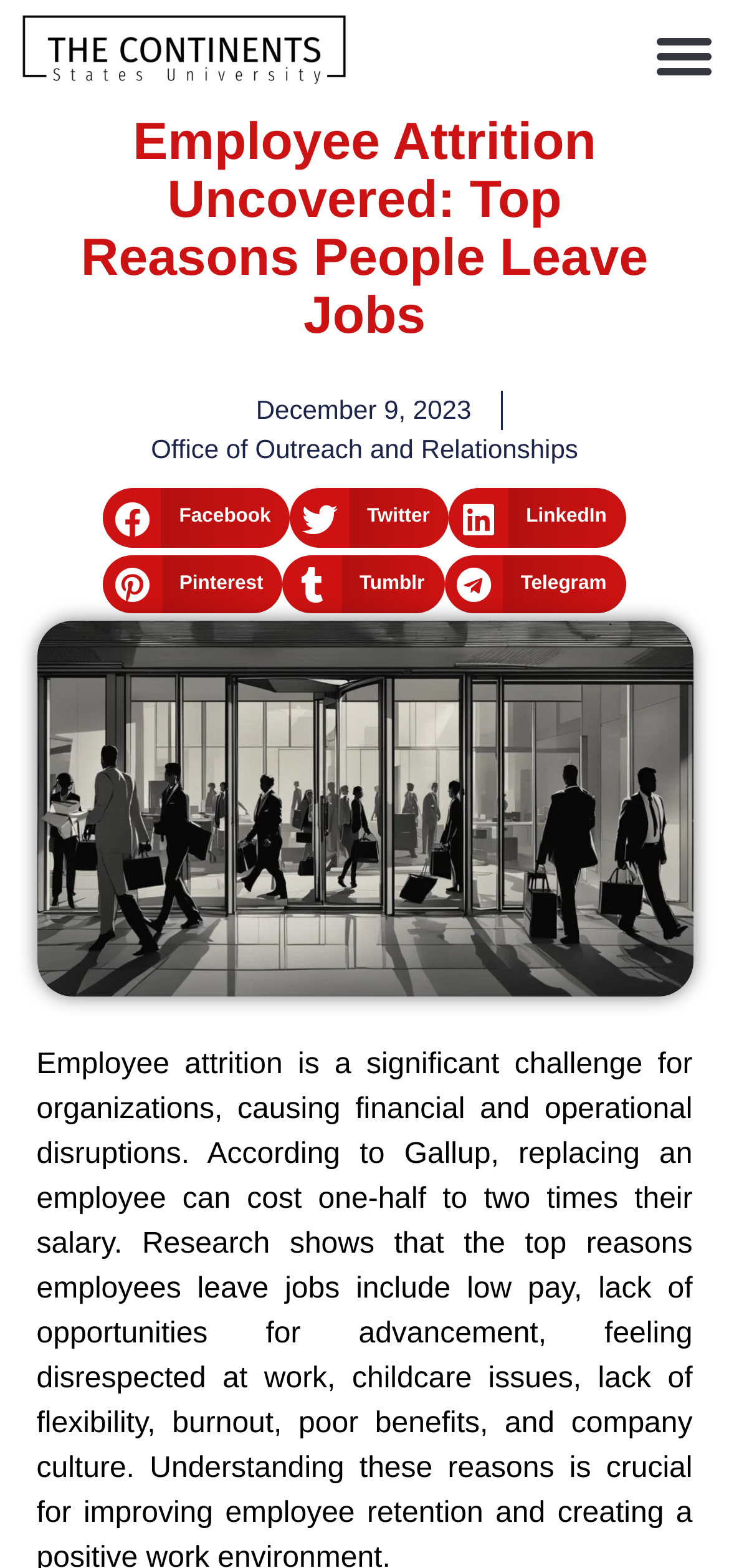Find and specify the bounding box coordinates that correspond to the clickable region for the instruction: "Read the article published on December 9, 2023".

[0.351, 0.25, 0.646, 0.275]